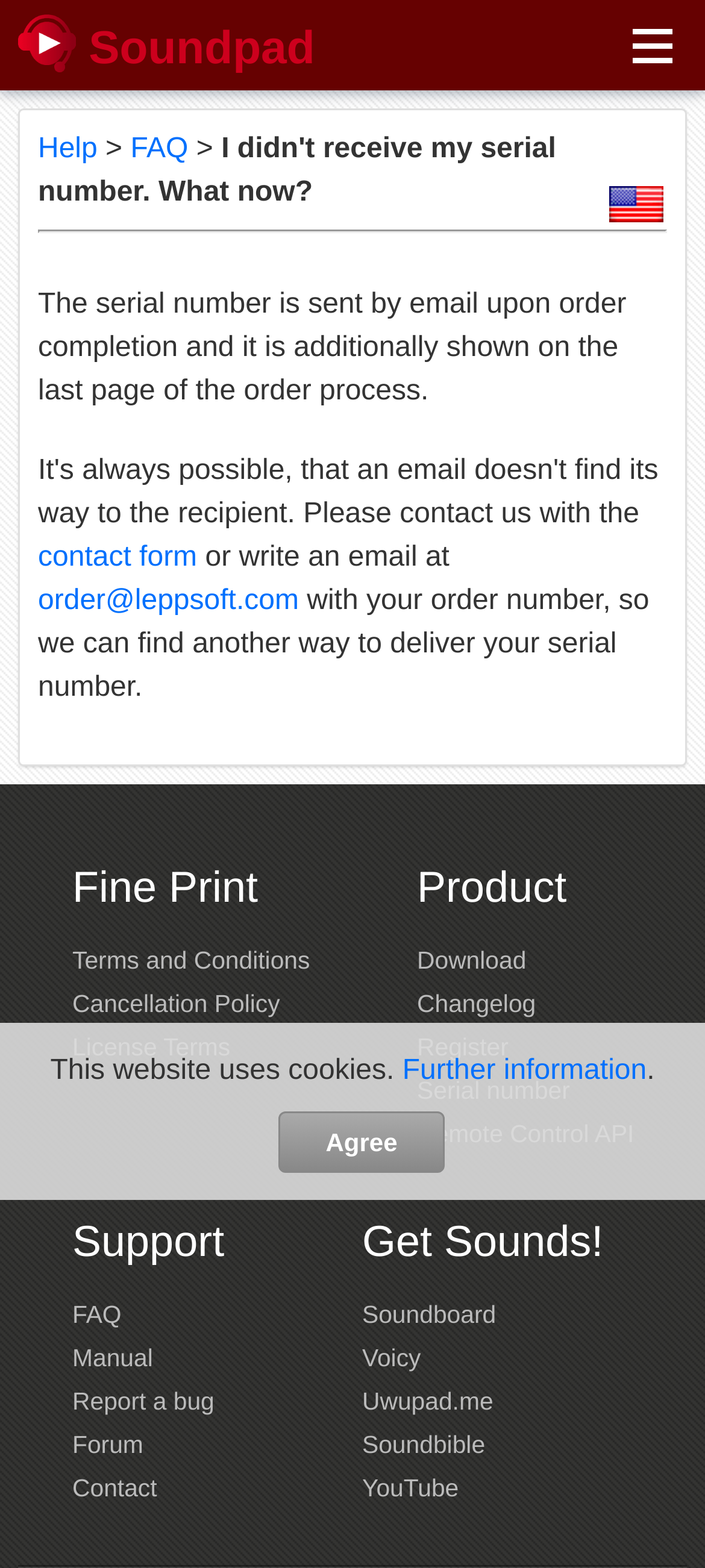Kindly provide the bounding box coordinates of the section you need to click on to fulfill the given instruction: "Click on the 'Help' link".

[0.054, 0.085, 0.138, 0.105]